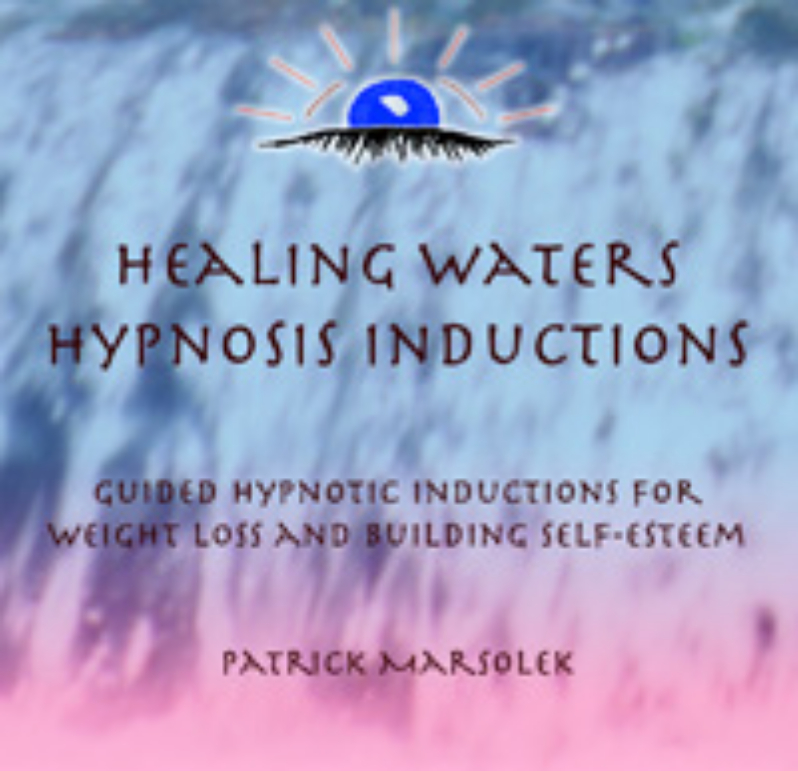Please provide a one-word or phrase answer to the question: 
Who is the author of the program?

Patrick Marsolek